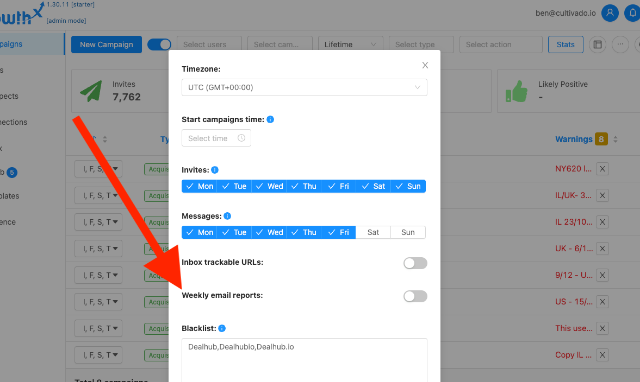What is the purpose of the Blacklist field?
Please provide a single word or phrase based on the screenshot.

Block email addresses or domains